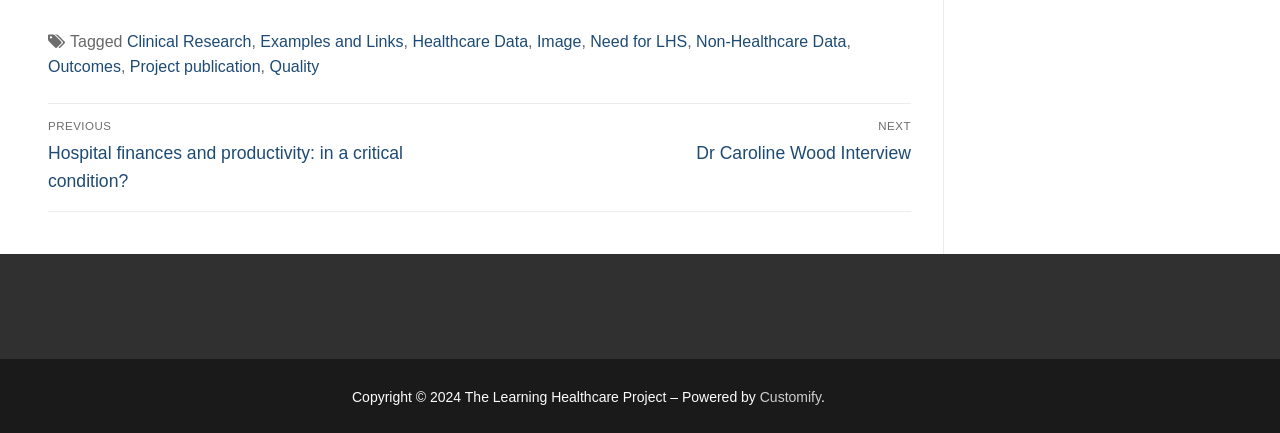What is the theme of the 'Need for LHS' link?
Using the image as a reference, answer the question with a short word or phrase.

Learning Healthcare System